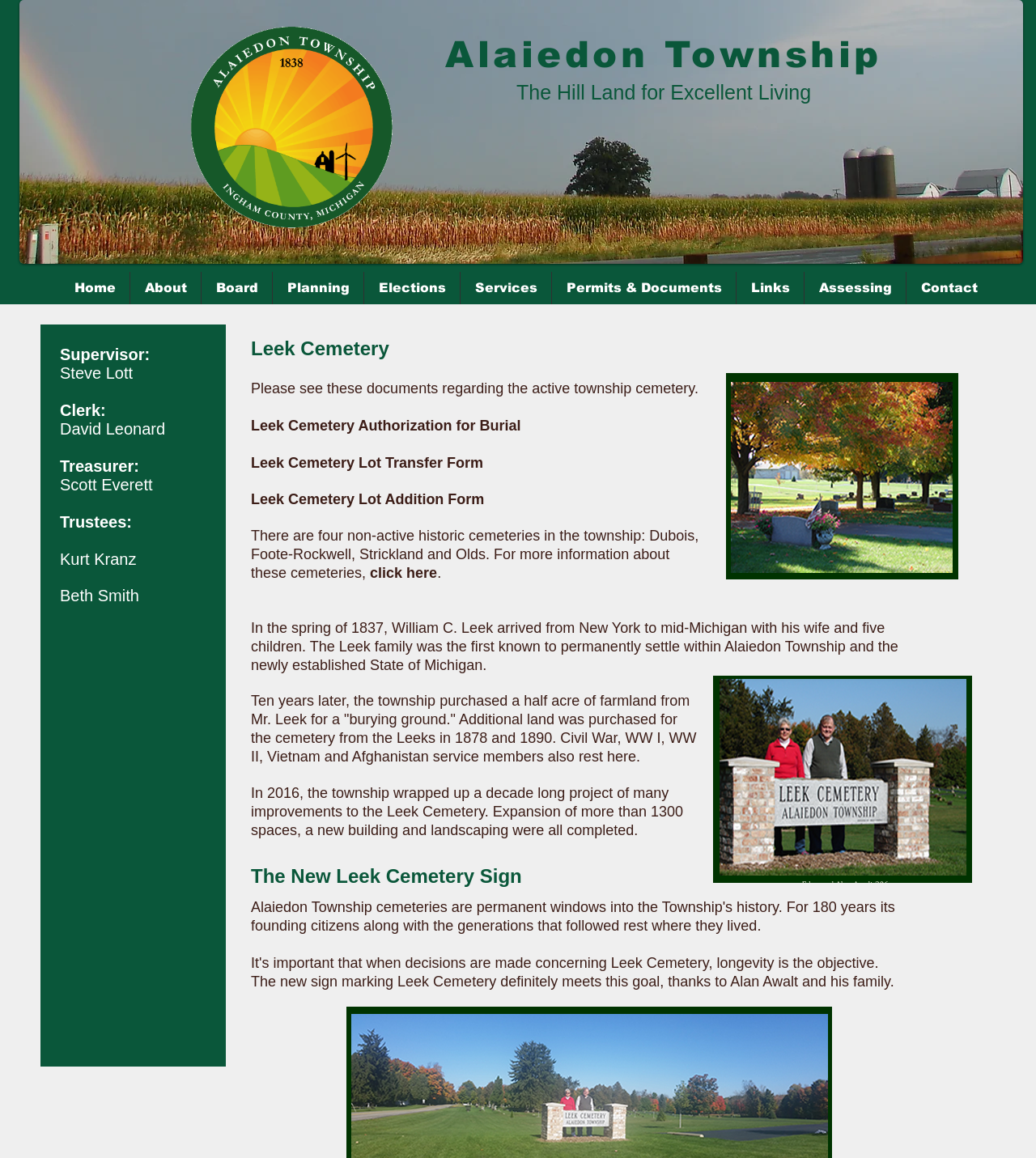Locate the bounding box coordinates of the clickable region to complete the following instruction: "Read about the history of Leek Cemetery."

[0.242, 0.535, 0.867, 0.581]